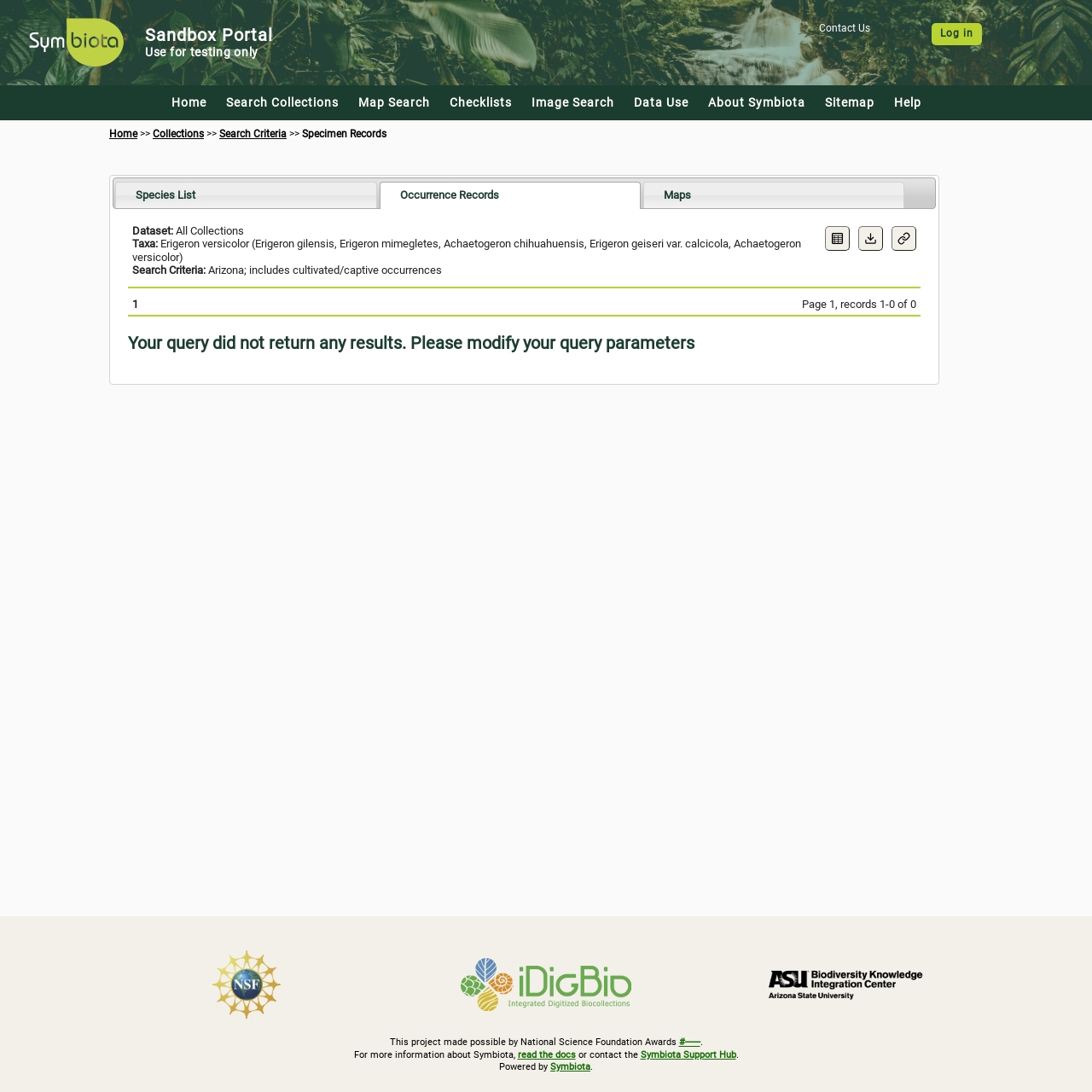Locate the bounding box coordinates of the area to click to fulfill this instruction: "Click the 'Search Collections' link". The bounding box should be presented as four float numbers between 0 and 1, in the order [left, top, right, bottom].

[0.207, 0.087, 0.31, 0.1]